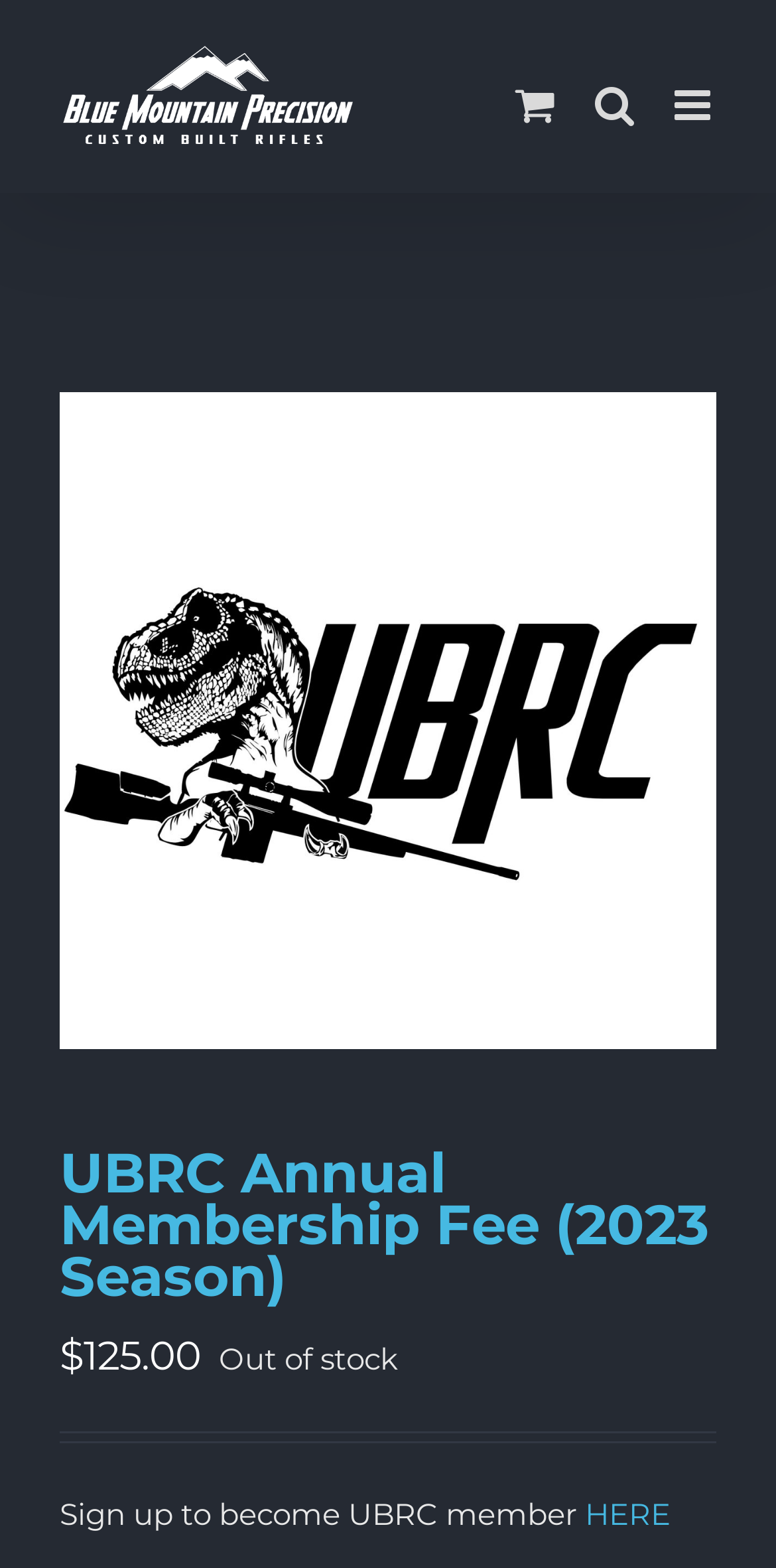Please provide the main heading of the webpage content.

UBRC Annual Membership Fee (2023 Season)